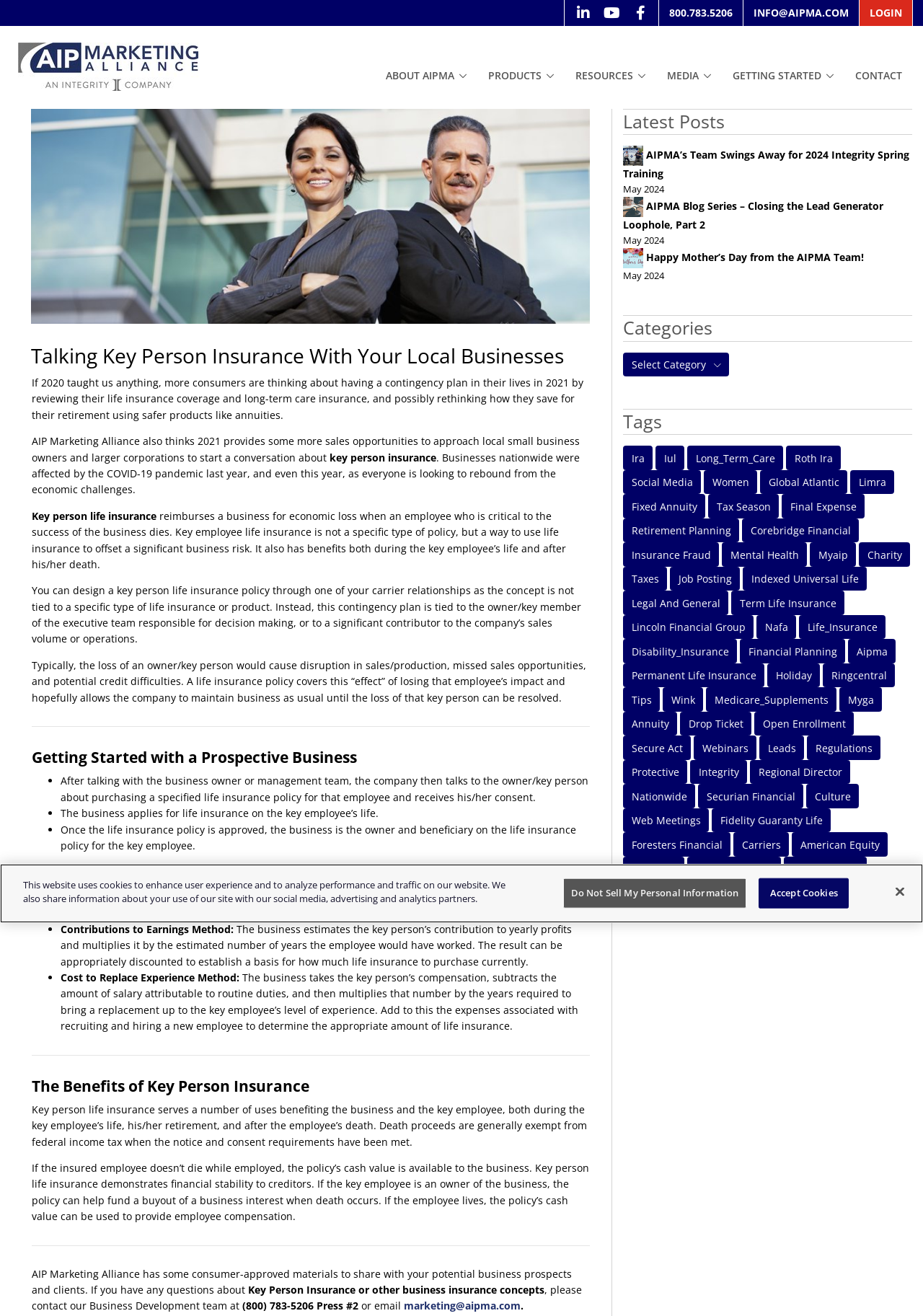Determine the bounding box coordinates for the element that should be clicked to follow this instruction: "Read the latest post about 2024 May -Spring Training Blog". The coordinates should be given as four float numbers between 0 and 1, in the format [left, top, right, bottom].

[0.675, 0.112, 0.988, 0.15]